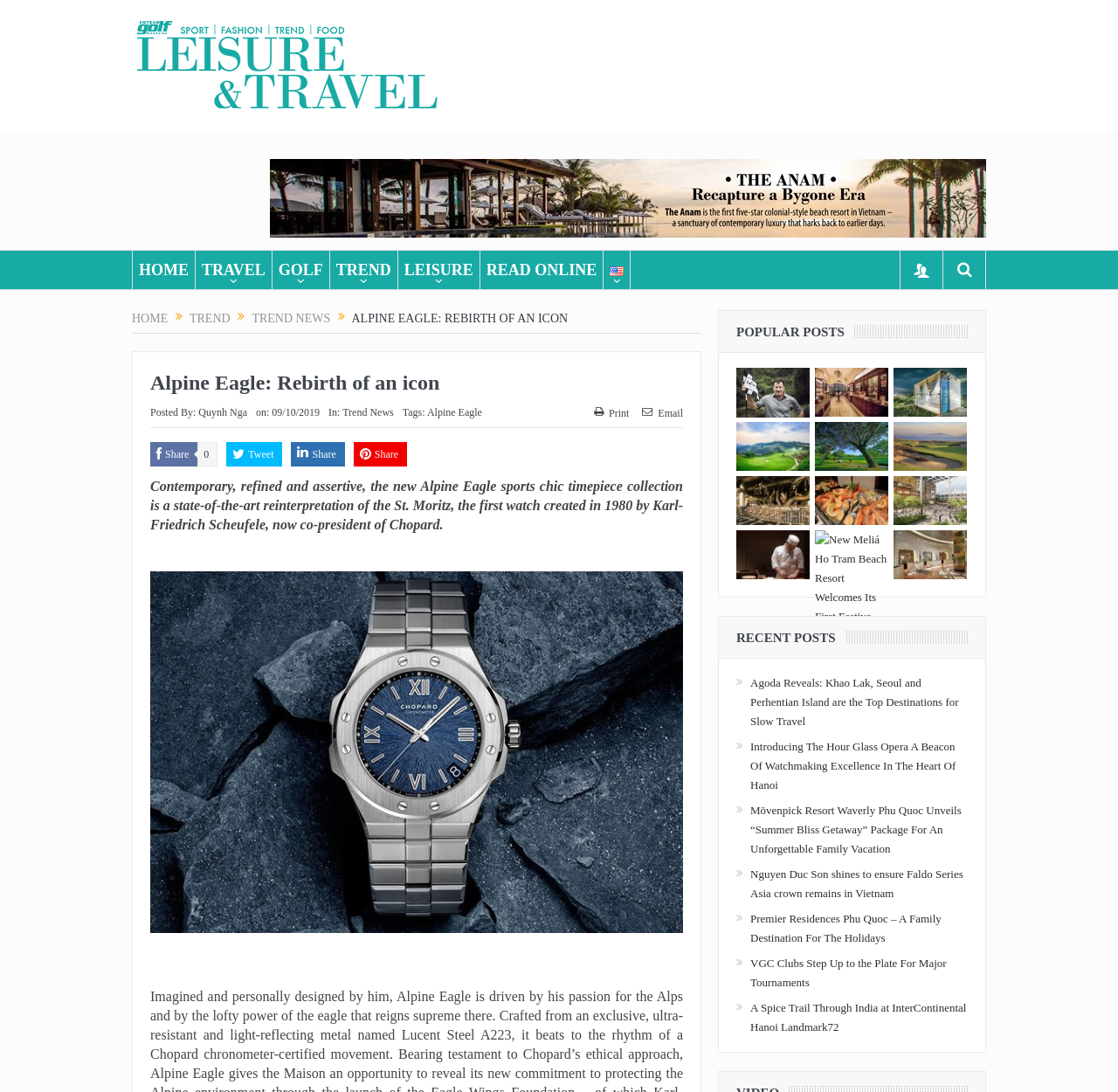Determine the bounding box coordinates in the format (top-left x, top-left y, bottom-right x, bottom-right y). Ensure all values are floating point numbers between 0 and 1. Identify the bounding box of the UI element described by: alt="New Mall at Paya Lebar"

[0.799, 0.436, 0.865, 0.481]